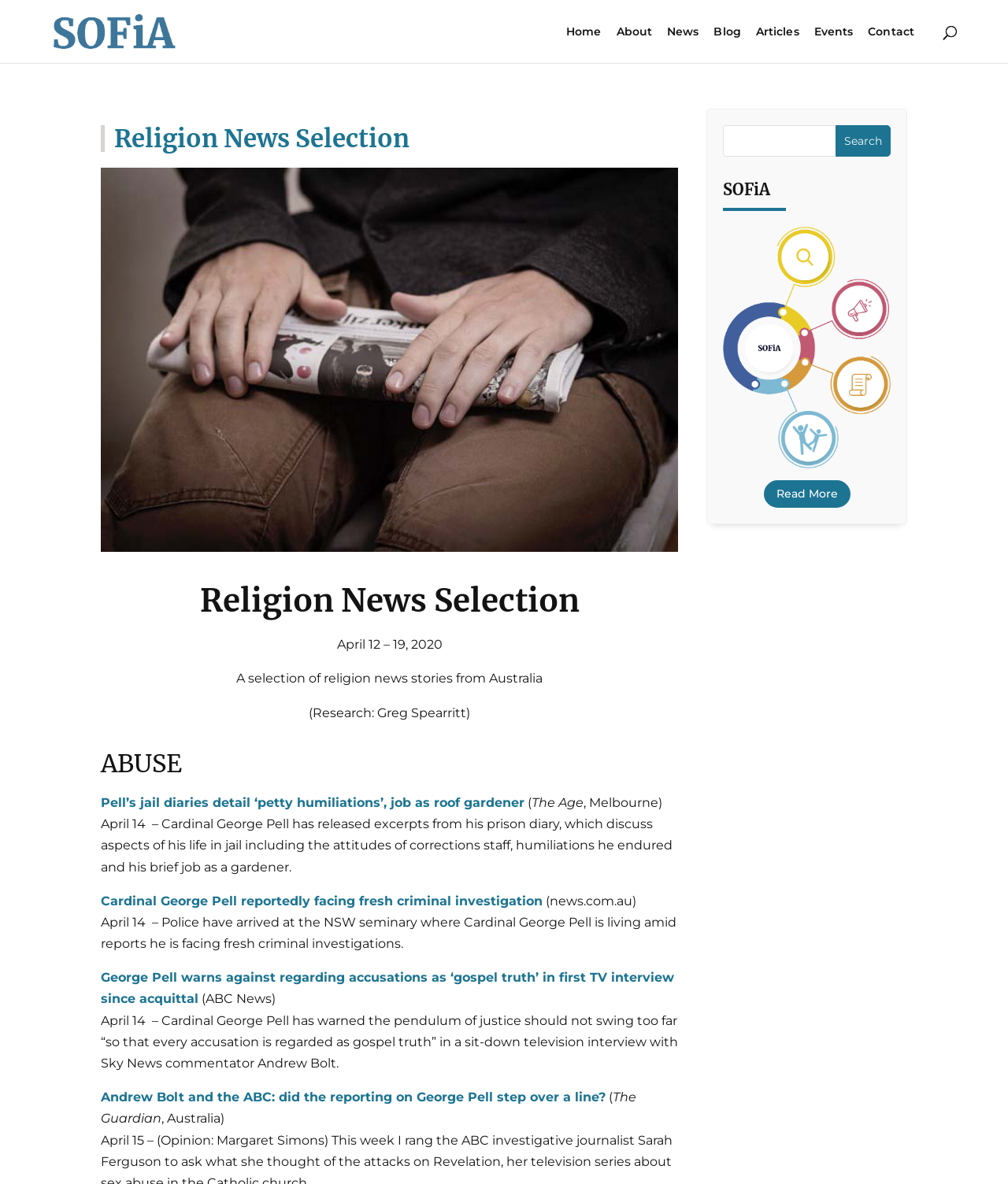What is the source of the news story 'Cardinal George Pell reportedly facing fresh criminal investigation'?
Please give a well-detailed answer to the question.

The source of the news story can be found at the end of the brief description, where it says '(news.com.au)' in a static text format.